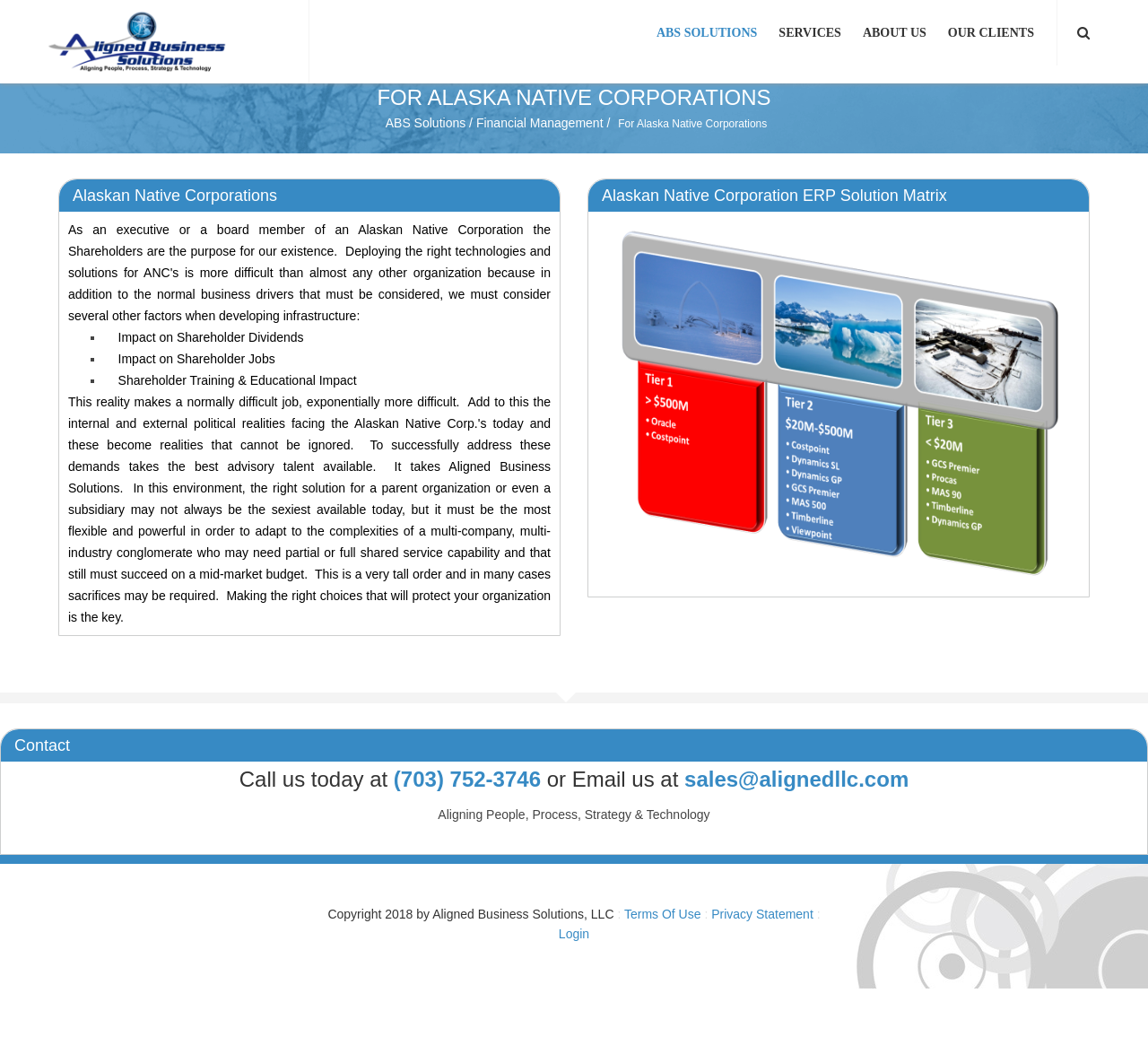Please examine the image and provide a detailed answer to the question: How can I contact the company?

The contact information can be found at the bottom of the webpage, where it is written as 'Call us today at (703) 752-3746 or Email us at sales@alignedllc.com' in static text elements.